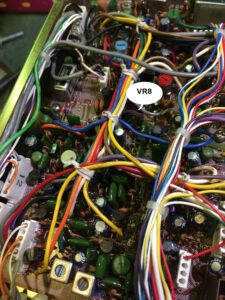Generate an elaborate caption for the given image.

The image showcases a detailed view of electronic components within a radio transceiver, specifically highlighting the area around a variable resistor labeled "VR8." The intricate network of wires, predominantly in bright colors, runs across the densely packed circuit board, which features various components such as capacitors, resistors, and integrated circuits. The context suggests that this image may be related to troubleshooting or repairing issues, as indicated by the accompanying text about the significance of VR8 on the IF Unit. In particular, it notes that VR8 is responsible for adjusting the meter sensitivity, and that addressing issues such as noise or misadjustment can restore proper functionality.